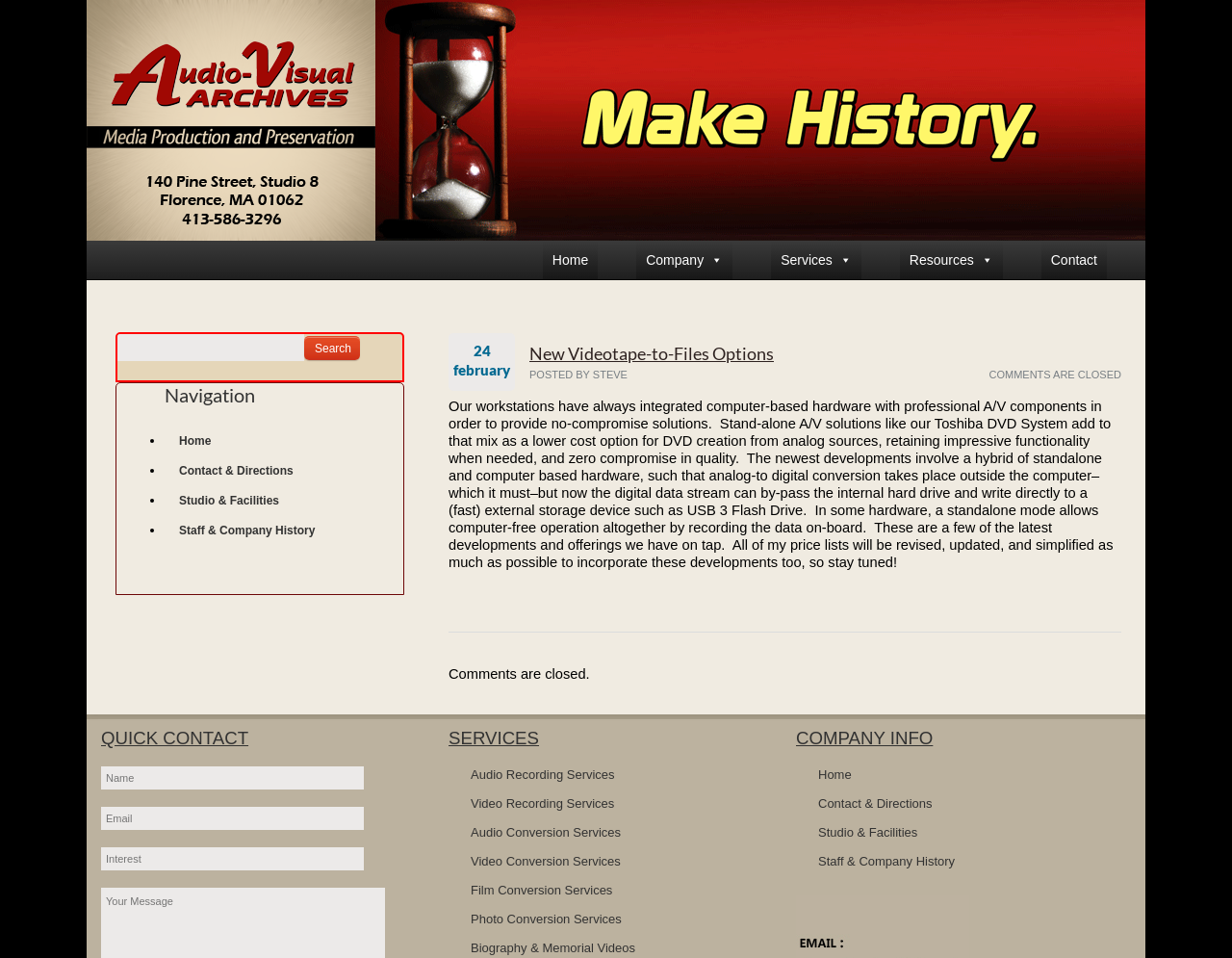Is there a search function on the webpage?
Utilize the image to construct a detailed and well-explained answer.

There is a search function on the webpage, which is indicated by the presence of a textbox and a 'Search' button in the complementary section of the webpage.